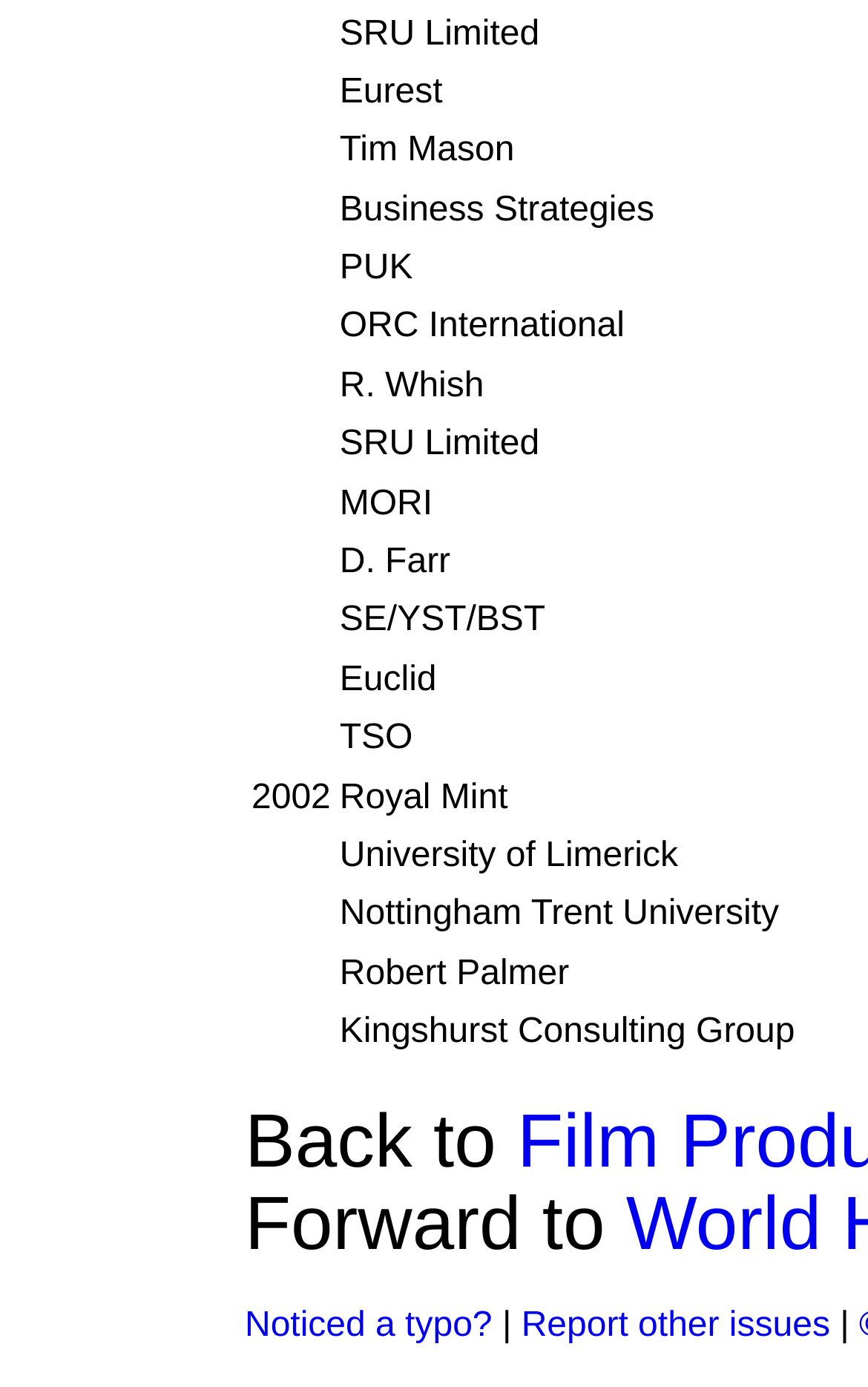How many rows are there in the table?
Look at the screenshot and give a one-word or phrase answer.

20